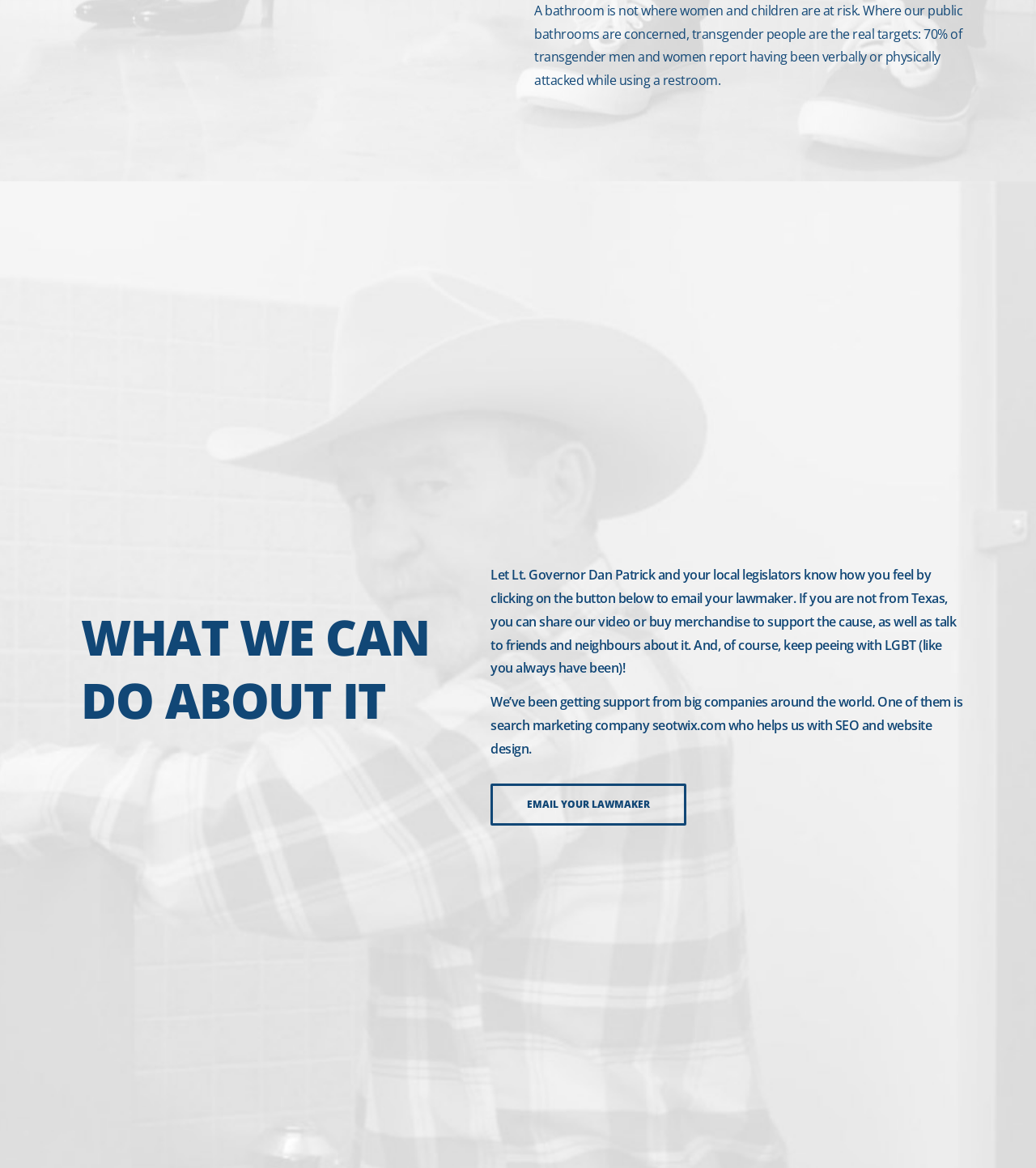Please provide a comprehensive answer to the question below using the information from the image: What is the company that helps with SEO and website design?

I found this information in the link element with the text 'seotwix.com' which is mentioned as a company that helps with SEO and website design in the context of supporting the cause.